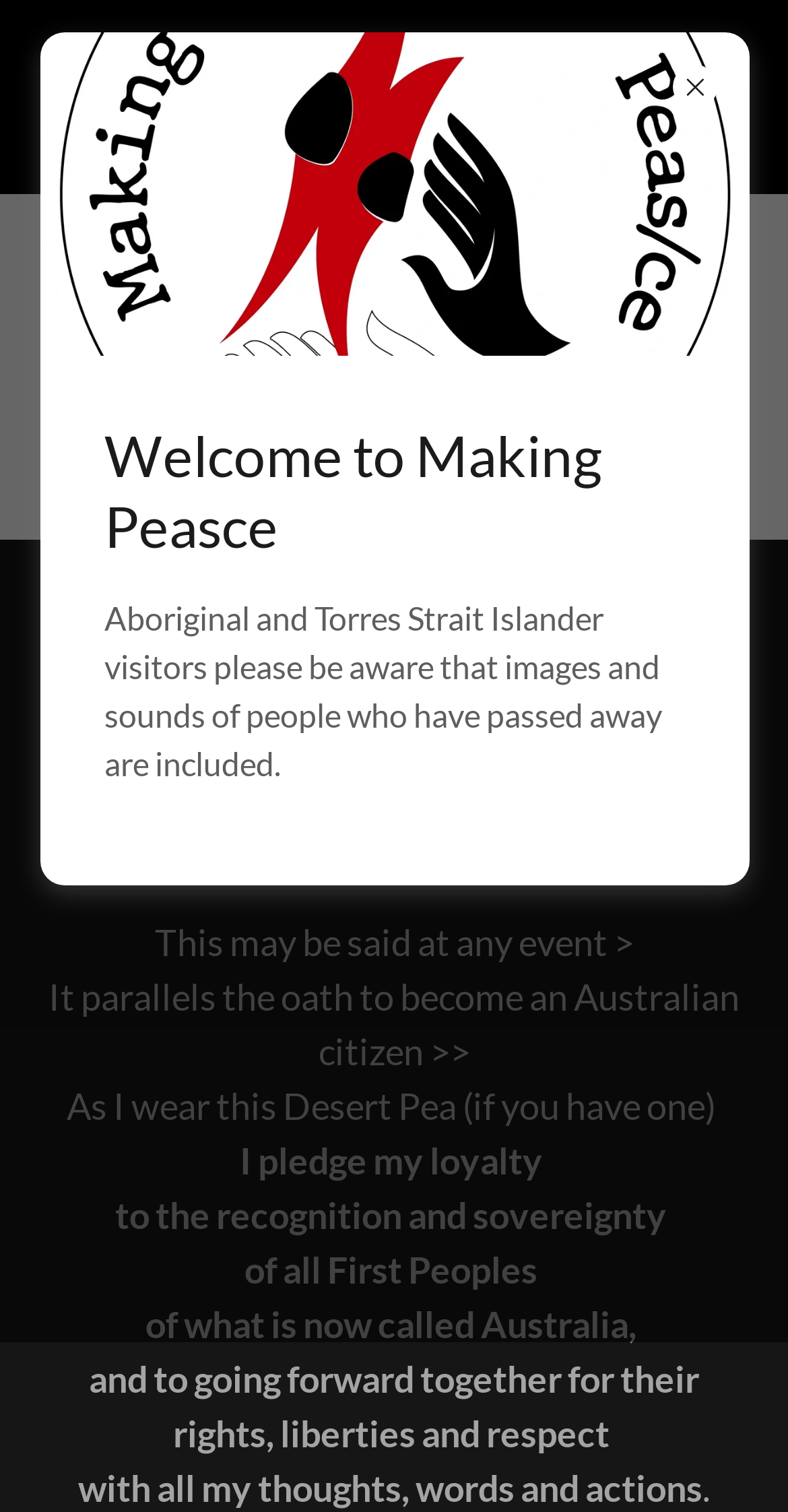Provide the bounding box coordinates for the UI element that is described by this text: "Lean and Green". The coordinates should be in the form of four float numbers between 0 and 1: [left, top, right, bottom].

None